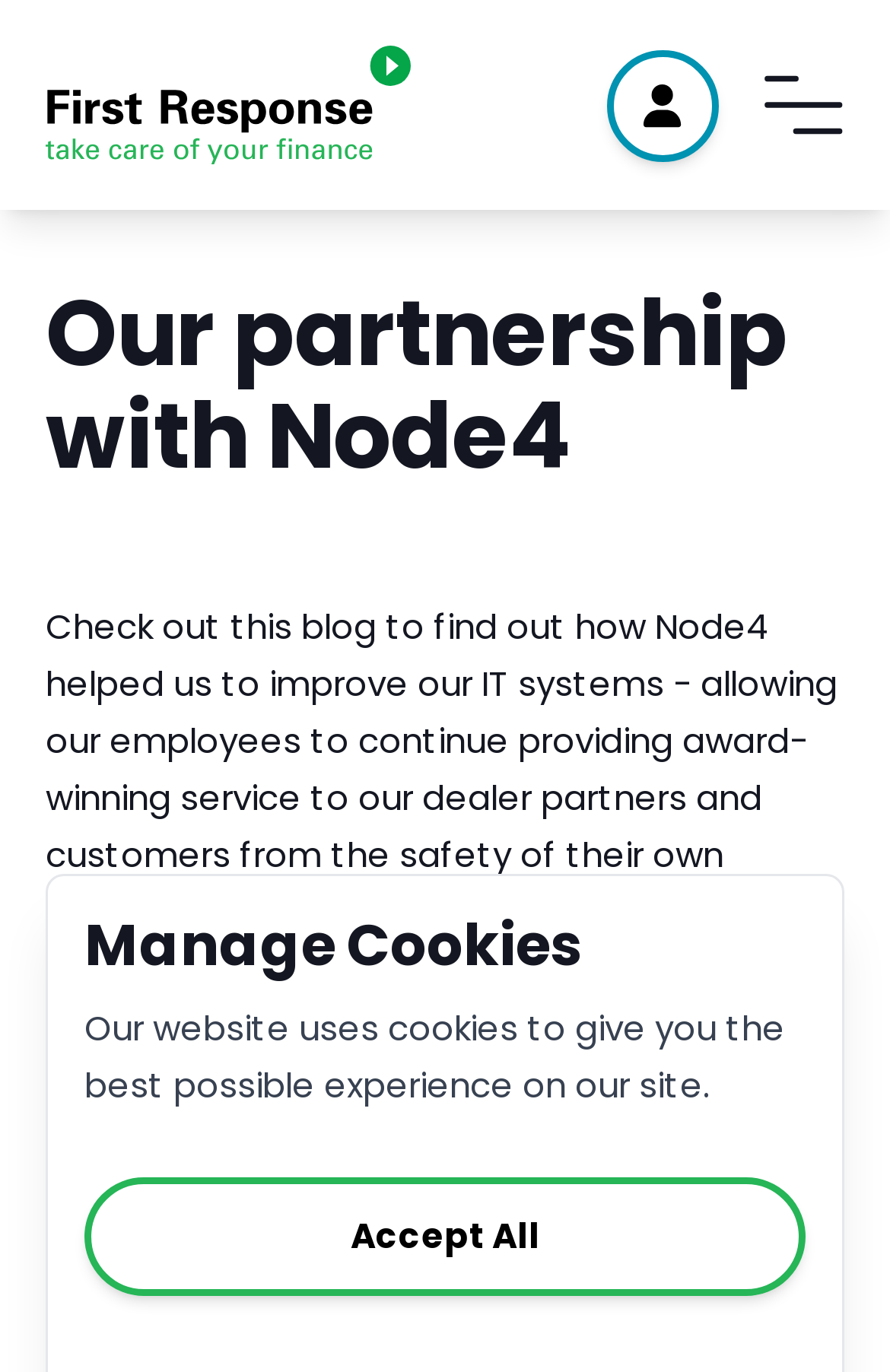What is the topic of the blog post?
Using the information from the image, answer the question thoroughly.

The topic of the blog post can be inferred from the heading 'Our partnership with Node4' and the subsequent heading that describes how Node4 helped improve the company's IT systems, allowing employees to provide award-winning service during the COVID-19 lockdown.